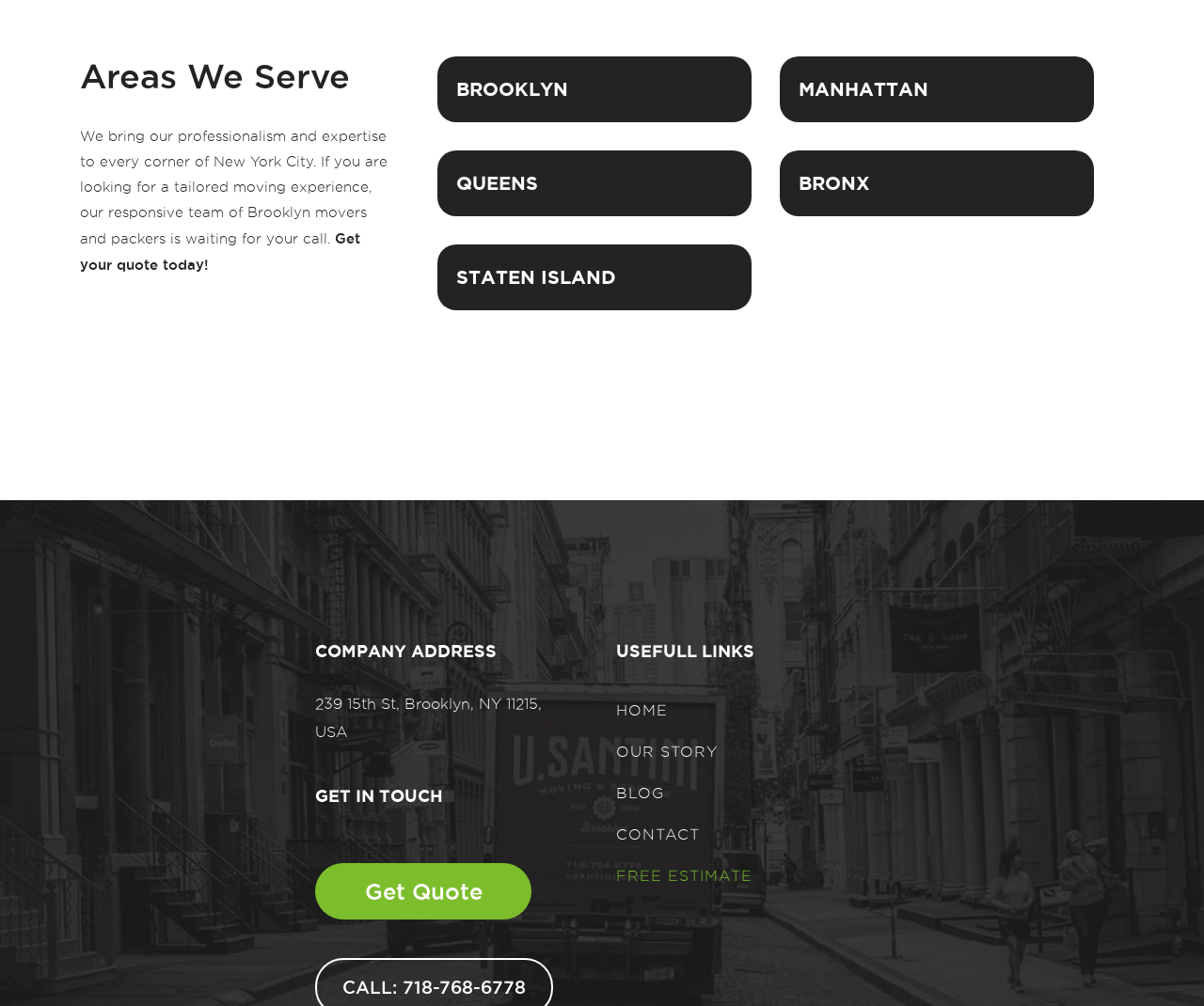Identify the bounding box coordinates of the part that should be clicked to carry out this instruction: "Visit the website's social media page".

[0.03, 0.776, 0.077, 0.833]